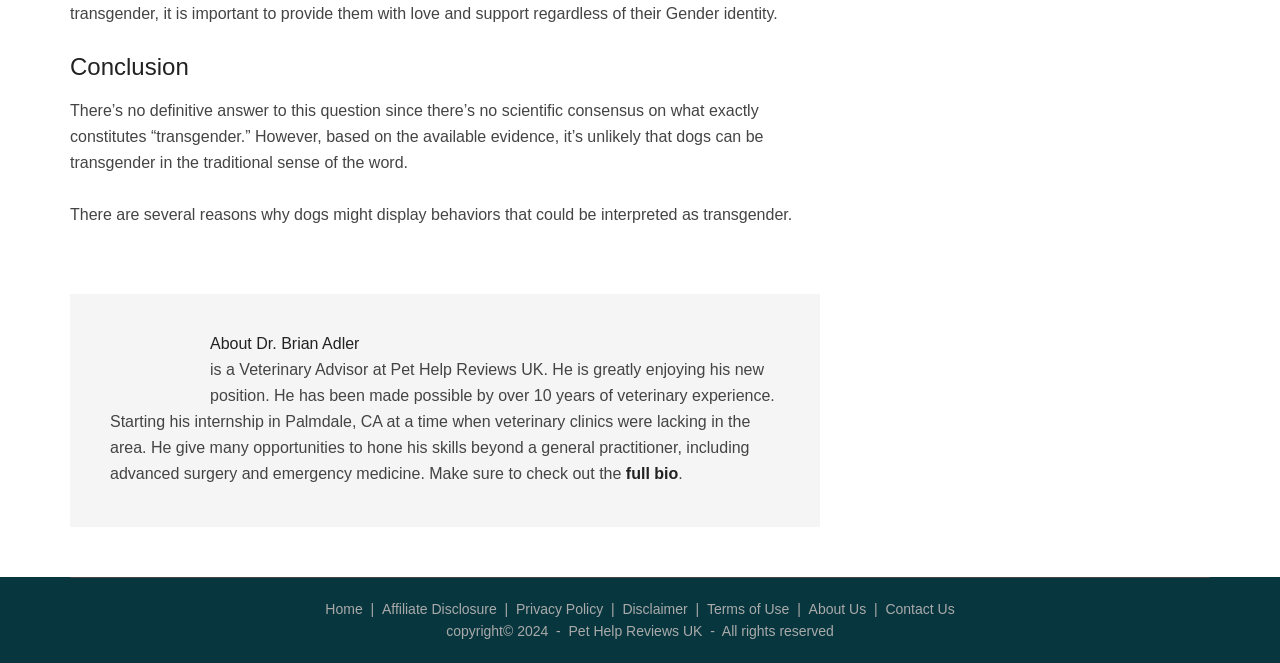What is Dr. Brian Adler's profession?
Answer the question with a detailed and thorough explanation.

Dr. Brian Adler is a Veterinary Advisor at Pet Help Reviews UK, as mentioned in the 'About Dr. Brian Adler' section, and he has over 10 years of veterinary experience.